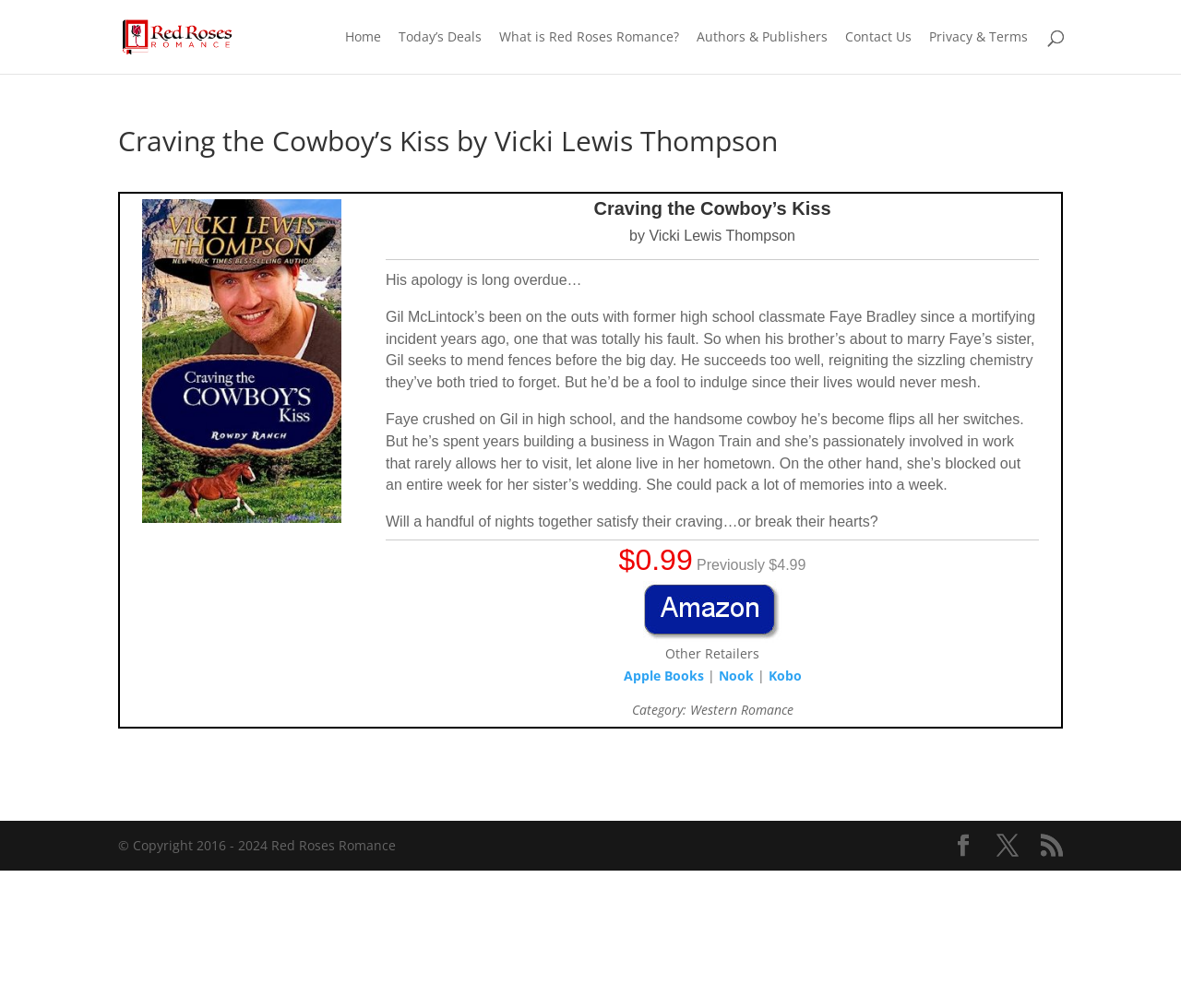Predict the bounding box for the UI component with the following description: "What is Red Roses Romance?".

[0.423, 0.03, 0.575, 0.073]